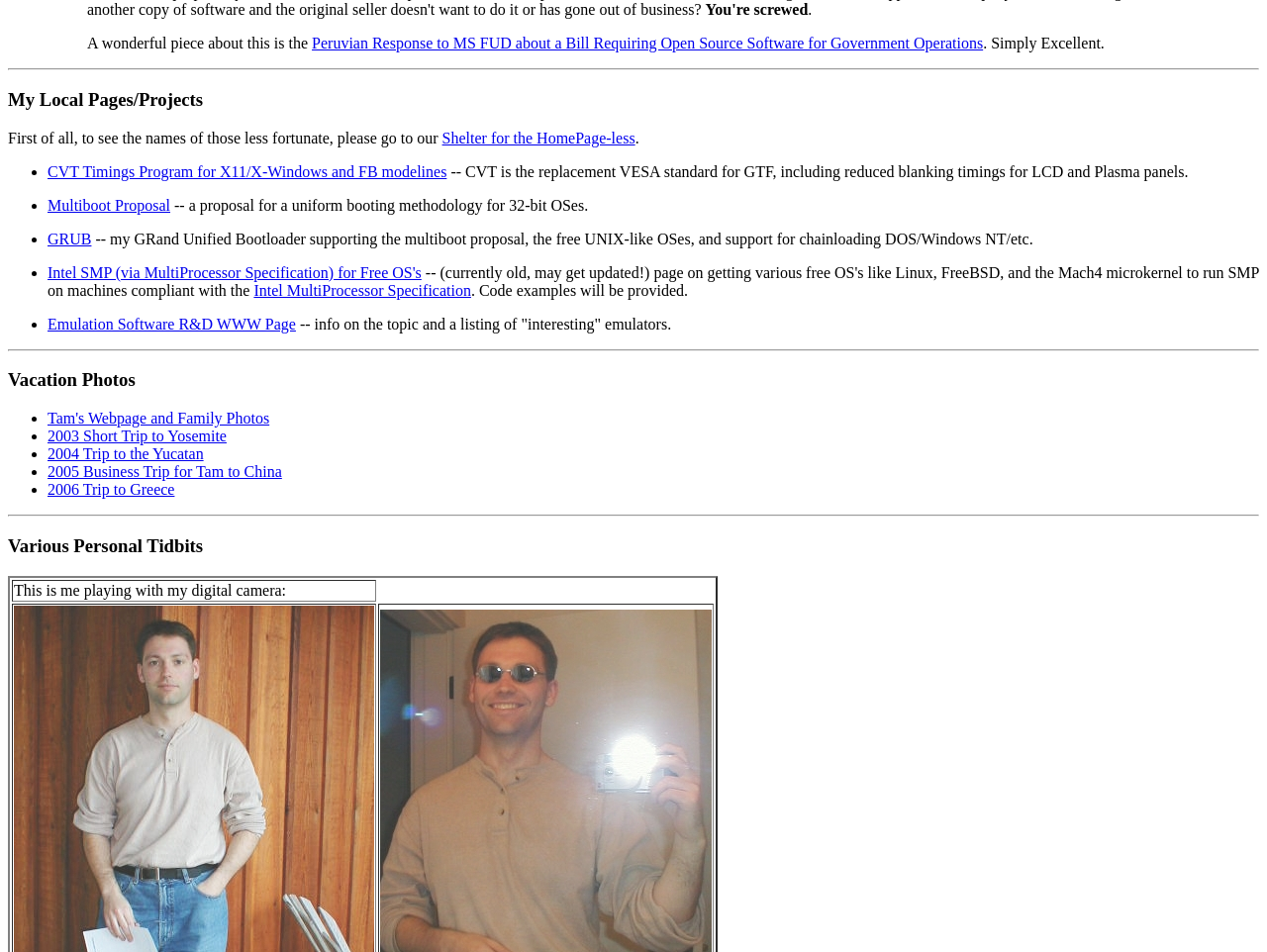What is the topic of the first link under 'Various Personal Tidbits'?
Answer the question based on the image using a single word or a brief phrase.

digital camera